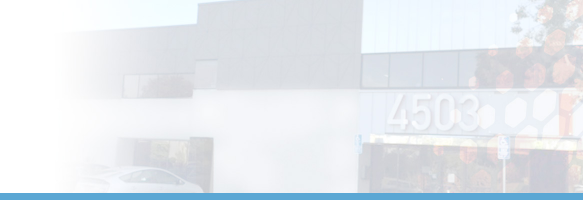What type of atmosphere does the building's design suggest?
Observe the image and answer the question with a one-word or short phrase response.

Welcoming